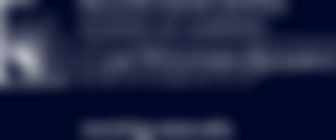Offer a detailed caption for the image presented.

The image features the logo of the **Cleveland State University Frances Payne Bolton School of Nursing**. The logo is presented in a sleek, modern design, set against a dark background that enhances its visibility. The school’s name appears prominently, alongside the tagline "Nursing Excellence," reflecting the institution's commitment to high standards in nursing education and practice. This logo symbolizes the school's mission to prepare competent nursing professionals and its affiliation with the QSEN (Quality and Safety Education for Nurses) initiative, emphasizing quality and safety in healthcare.